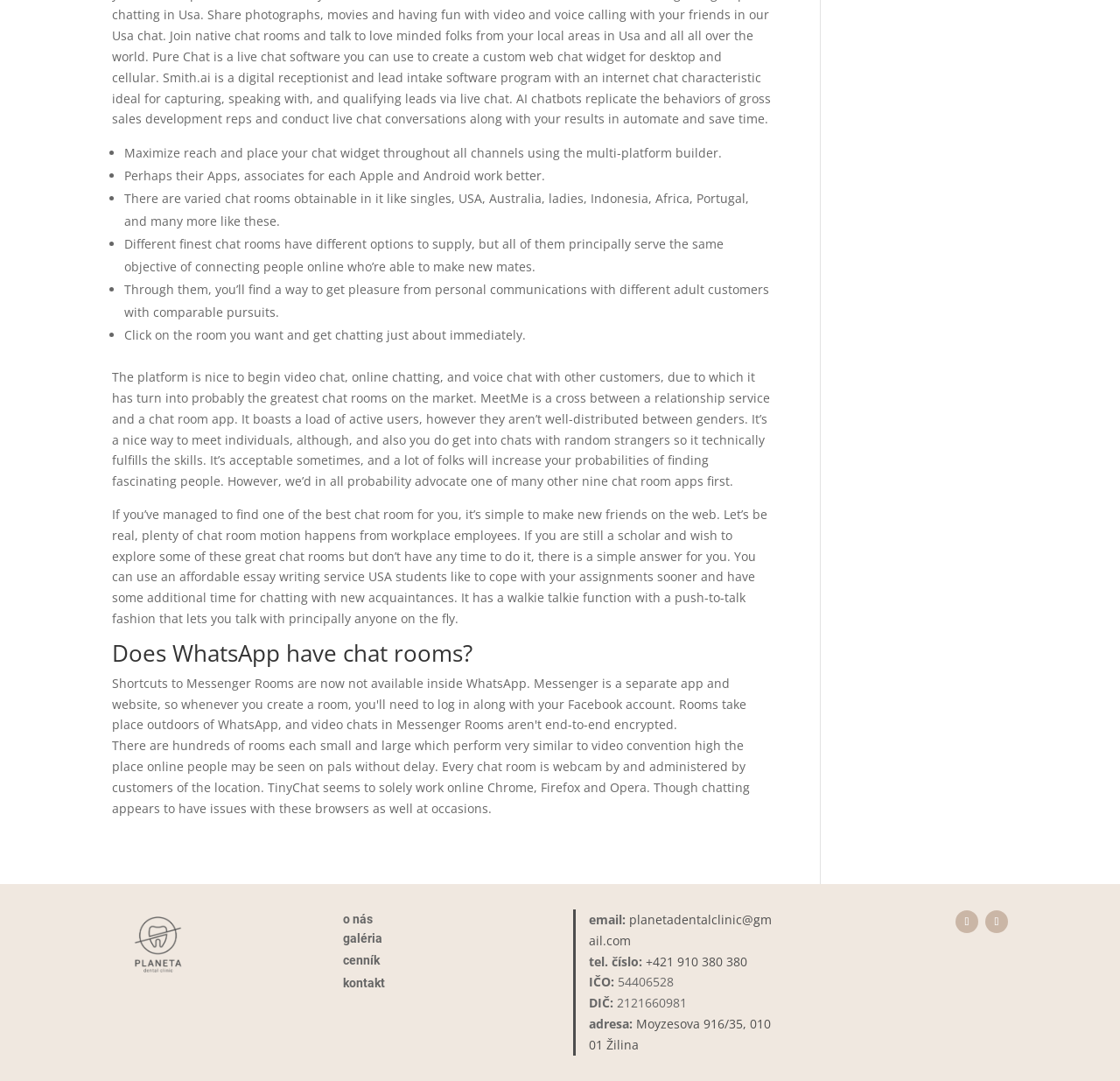Answer with a single word or phrase: 
What is the address of the platform's physical location?

Moyzesova 916/35, 010 01 Žilina